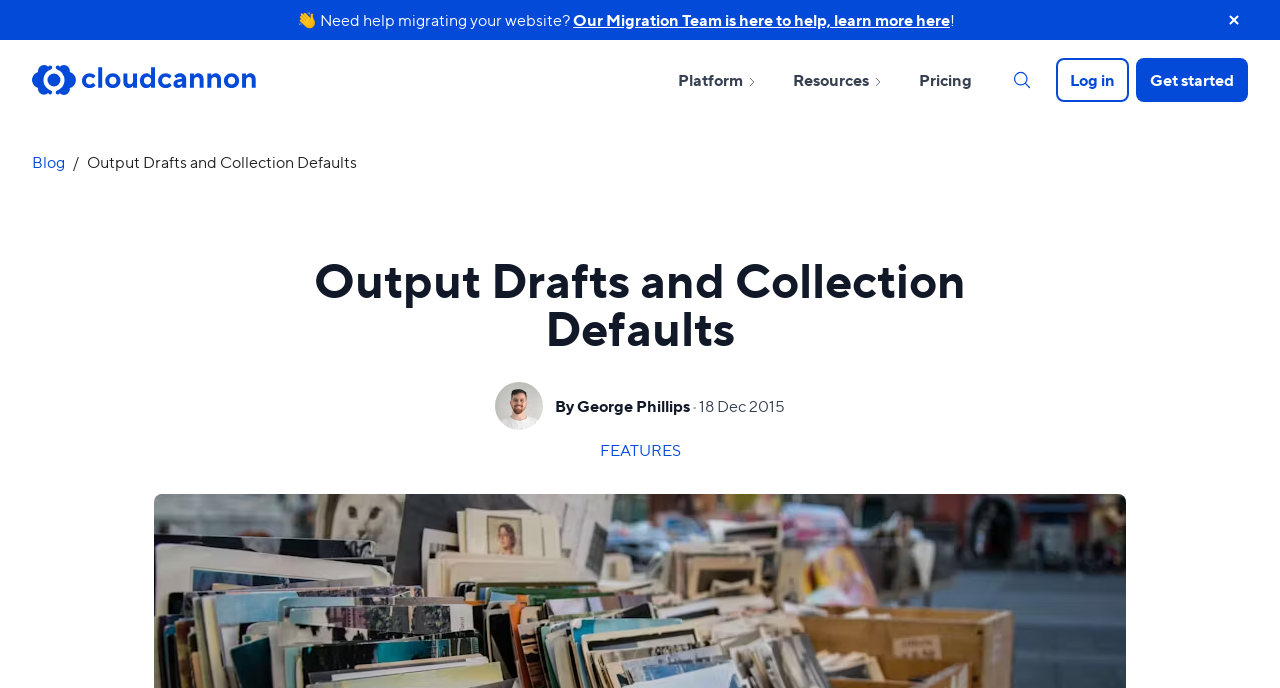Articulate a complete and detailed caption of the webpage elements.

The webpage is about "Output Drafts and Collection Defaults" for a static site, specifically on the CloudCannon platform. At the top, there is an announcement banner with a message "Need help migrating your website?" and a link to learn more about the migration team. The banner can be closed using a button on the right side. 

On the top left, there is the CloudCannon logo, which is an image linked to the CloudCannon website. The navigation menu is located below the logo, with buttons to open submenus for Platform, Resources, and Pricing, as well as a search button and links to log in and get started.

Below the navigation menu, there is a breadcrumb navigation section showing the current page's location, with links to the Blog and the current page title. The main heading "Output Drafts and Collection Defaults" is centered on the page, followed by the author's name, "George Phillips", and the publication date, "18 Dec 2015", on the right side.

There is a link to "FEATURES" below the heading, but the content of the features is not provided.